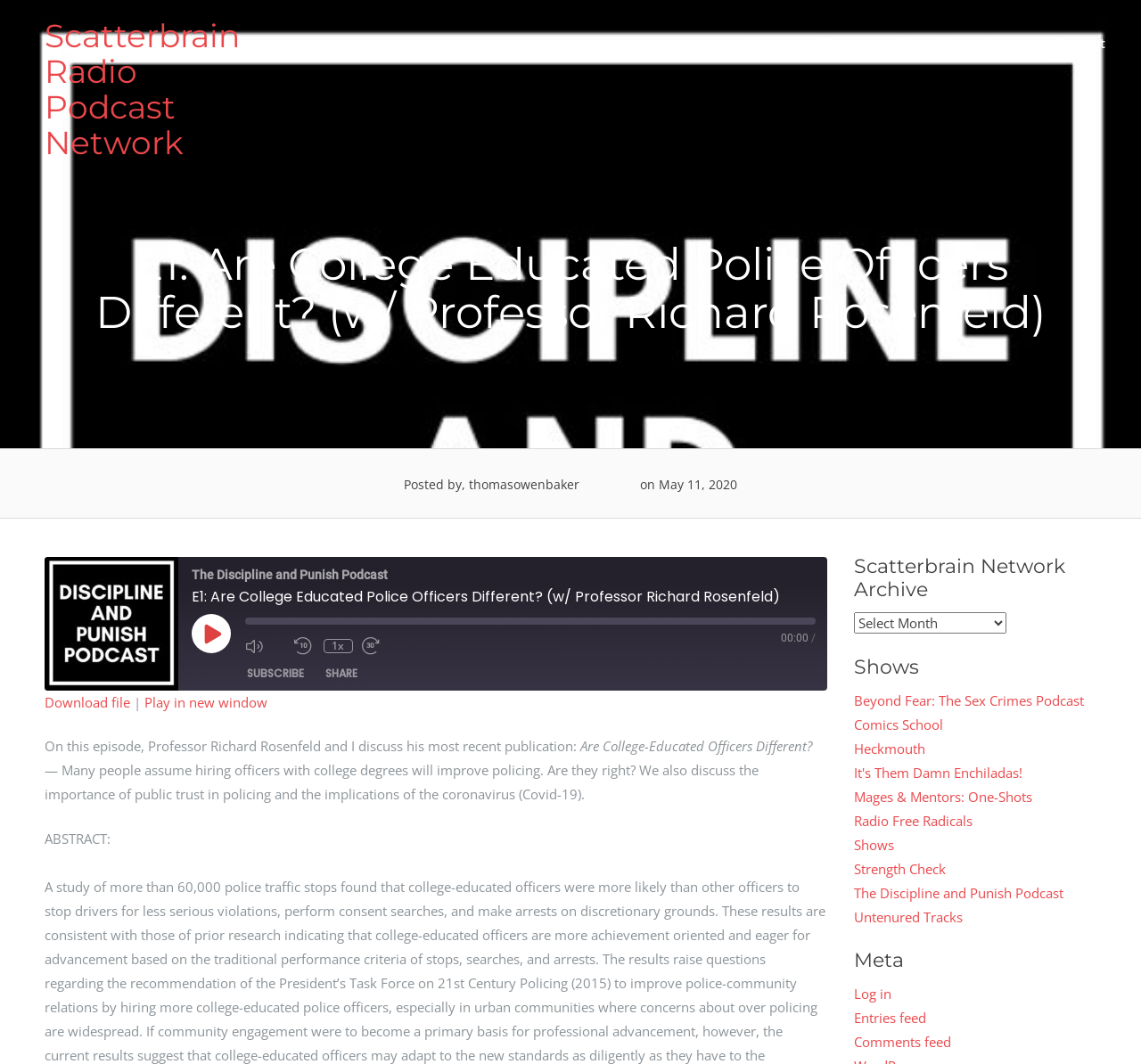Respond to the following question using a concise word or phrase: 
How can you share the episode?

Share on Facebook, Twitter, or download